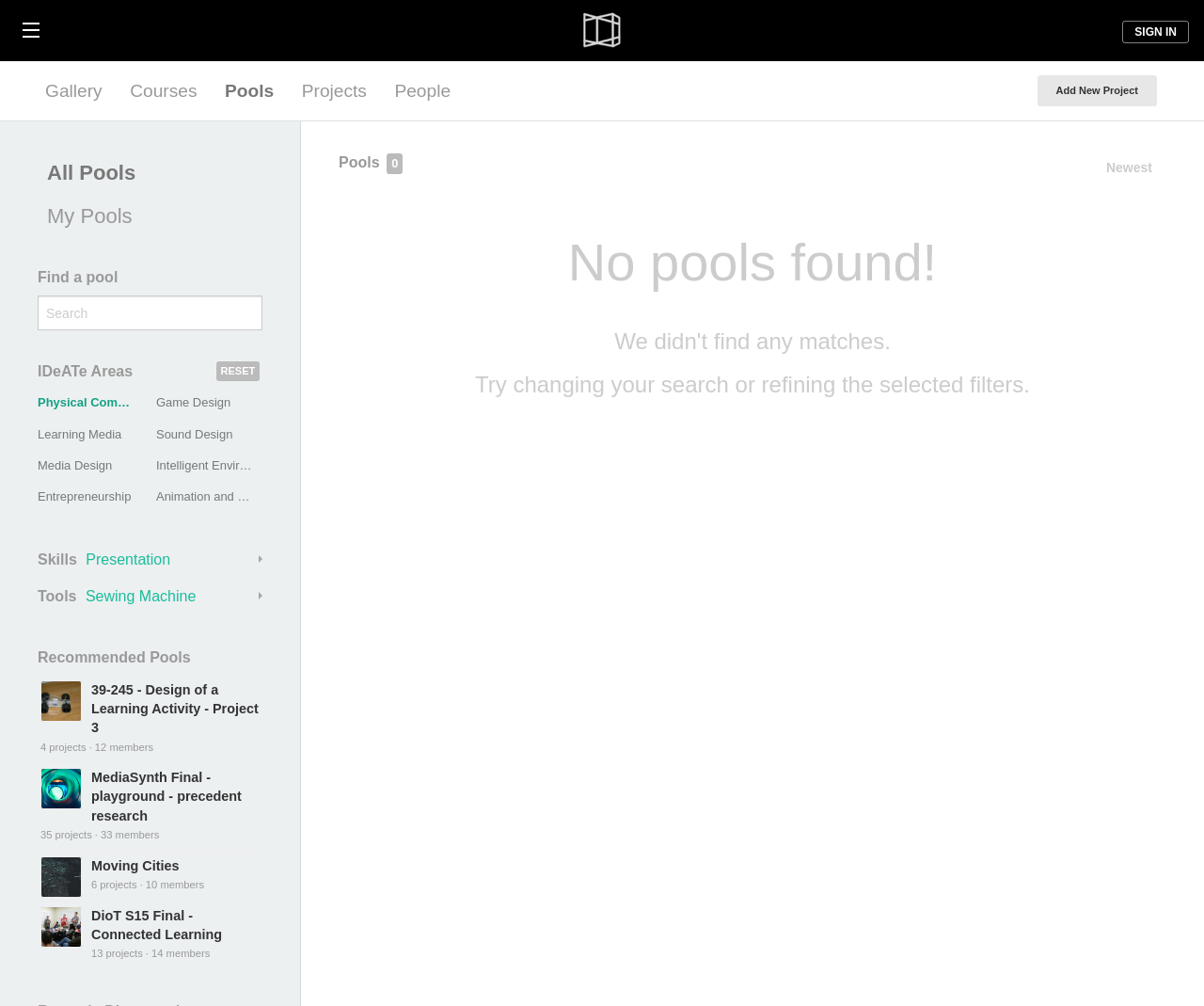Locate the bounding box coordinates of the area you need to click to fulfill this instruction: 'View project '39-245 - Design of a Learning Activity - Project 3''. The coordinates must be in the form of four float numbers ranging from 0 to 1: [left, top, right, bottom].

[0.034, 0.676, 0.216, 0.733]